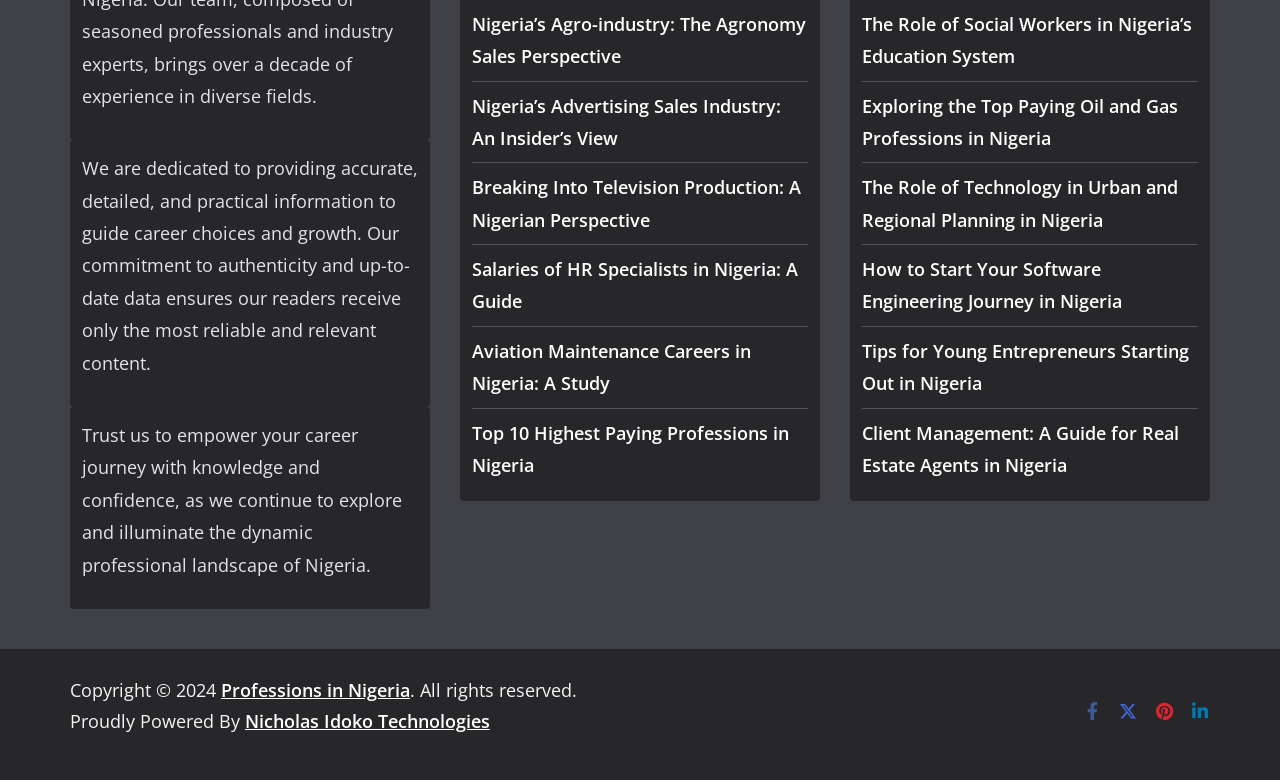Specify the bounding box coordinates of the region I need to click to perform the following instruction: "Check the Copyright information". The coordinates must be four float numbers in the range of 0 to 1, i.e., [left, top, right, bottom].

[0.055, 0.869, 0.173, 0.9]